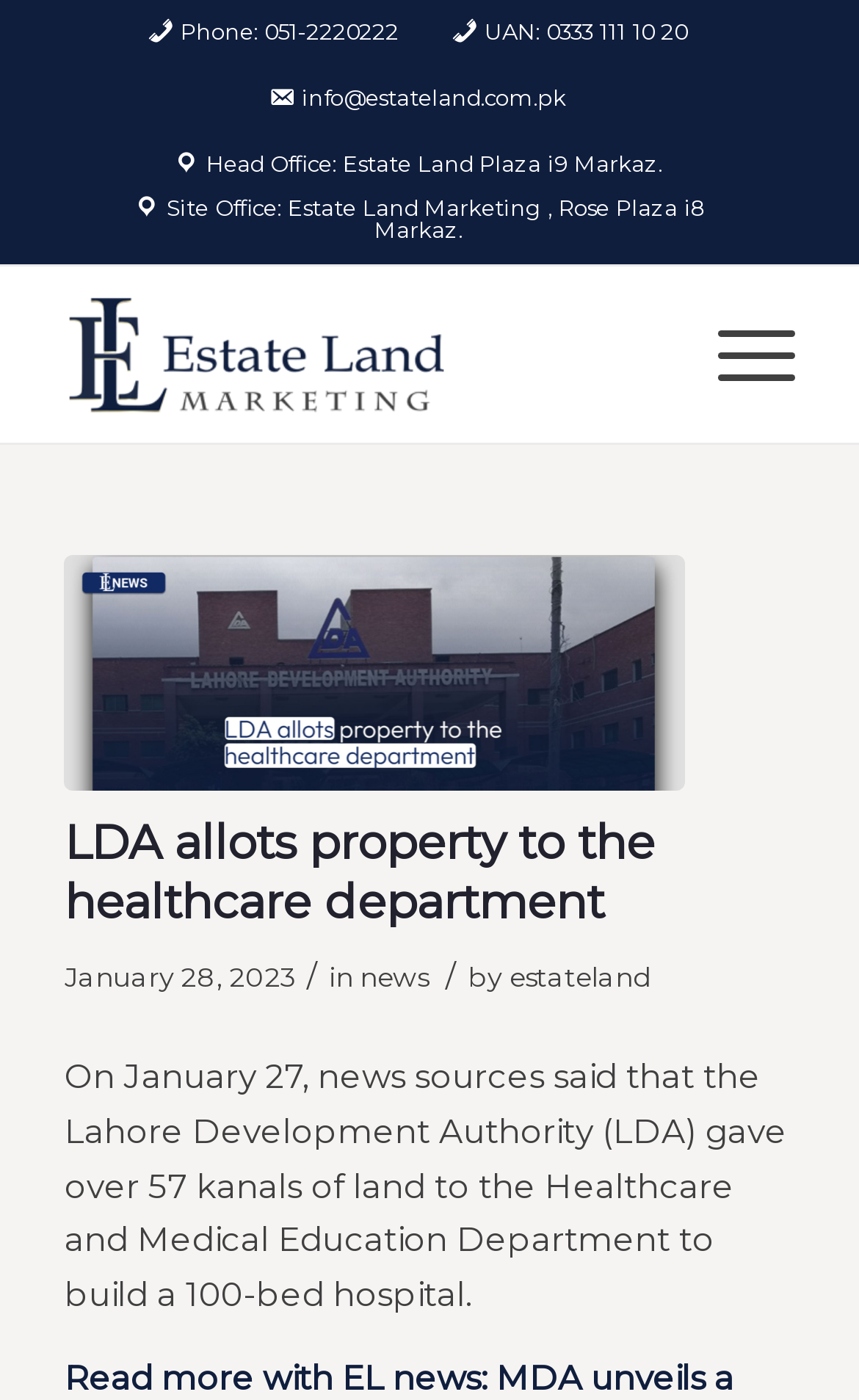Reply to the question with a single word or phrase:
Who is the author of the news article?

estateland